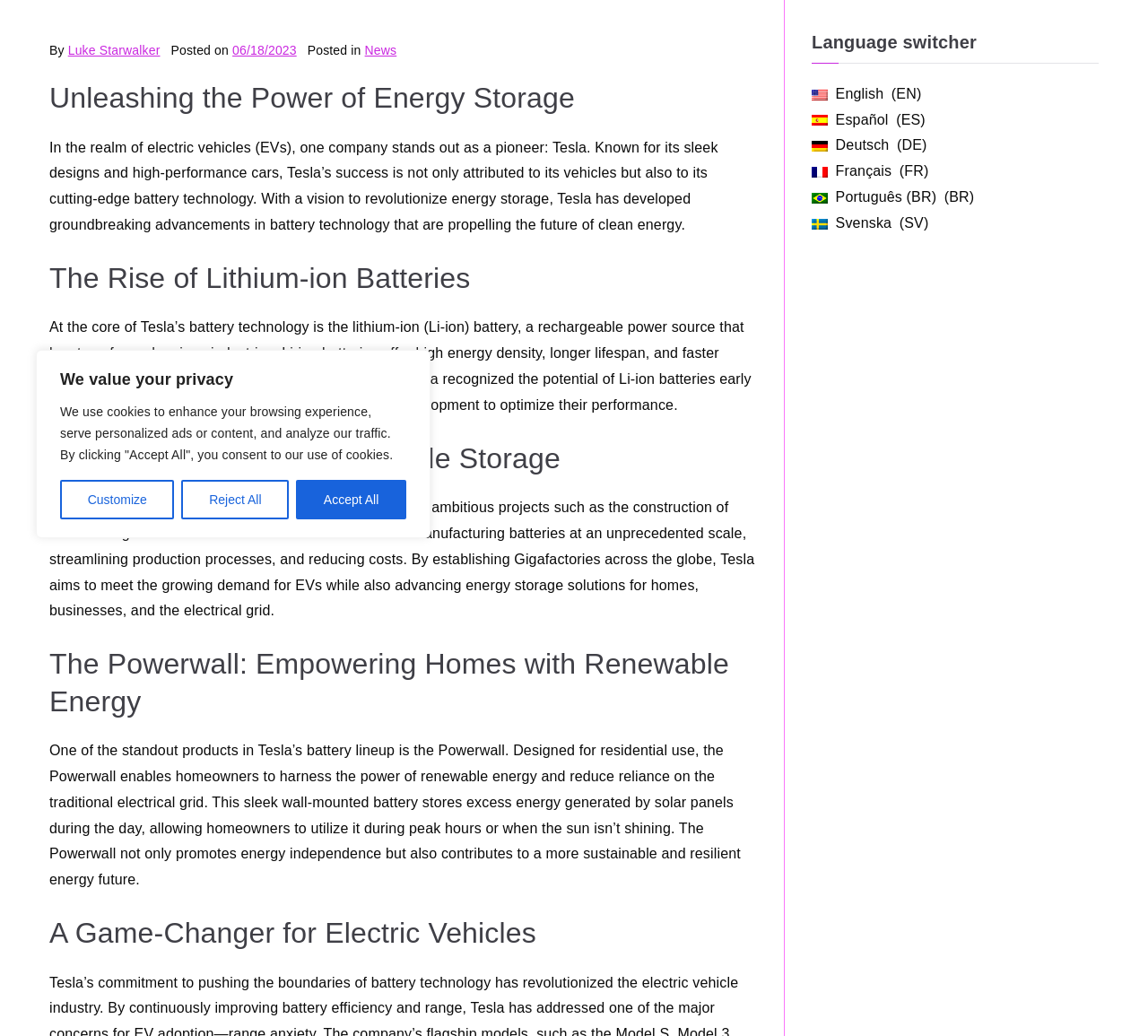Given the element description: "Deutsch DE", predict the bounding box coordinates of the UI element it refers to, using four float numbers between 0 and 1, i.e., [left, top, right, bottom].

[0.707, 0.128, 0.957, 0.153]